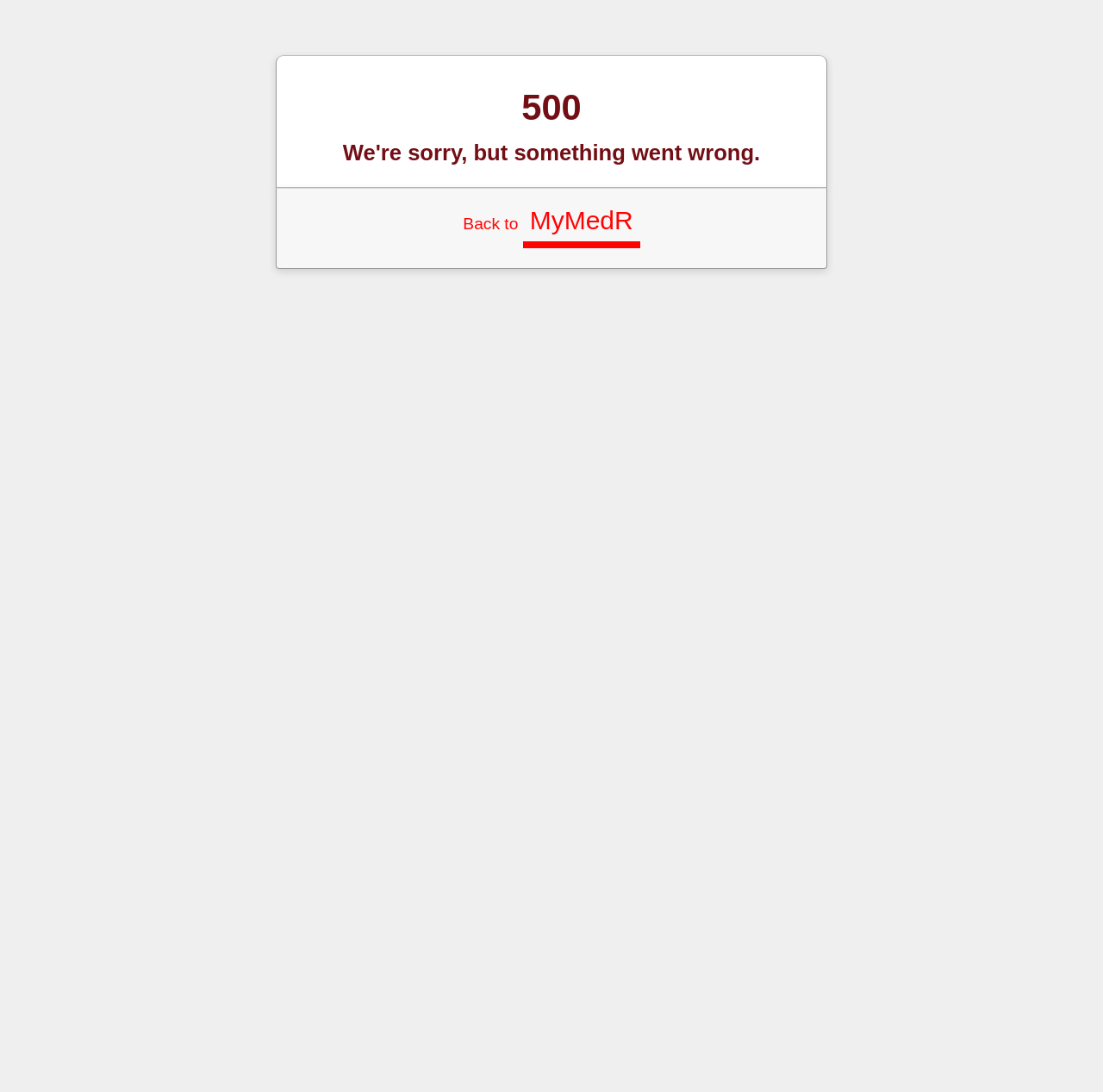Calculate the bounding box coordinates for the UI element based on the following description: "Back to MyMedR". Ensure the coordinates are four float numbers between 0 and 1, i.e., [left, top, right, bottom].

[0.42, 0.196, 0.58, 0.213]